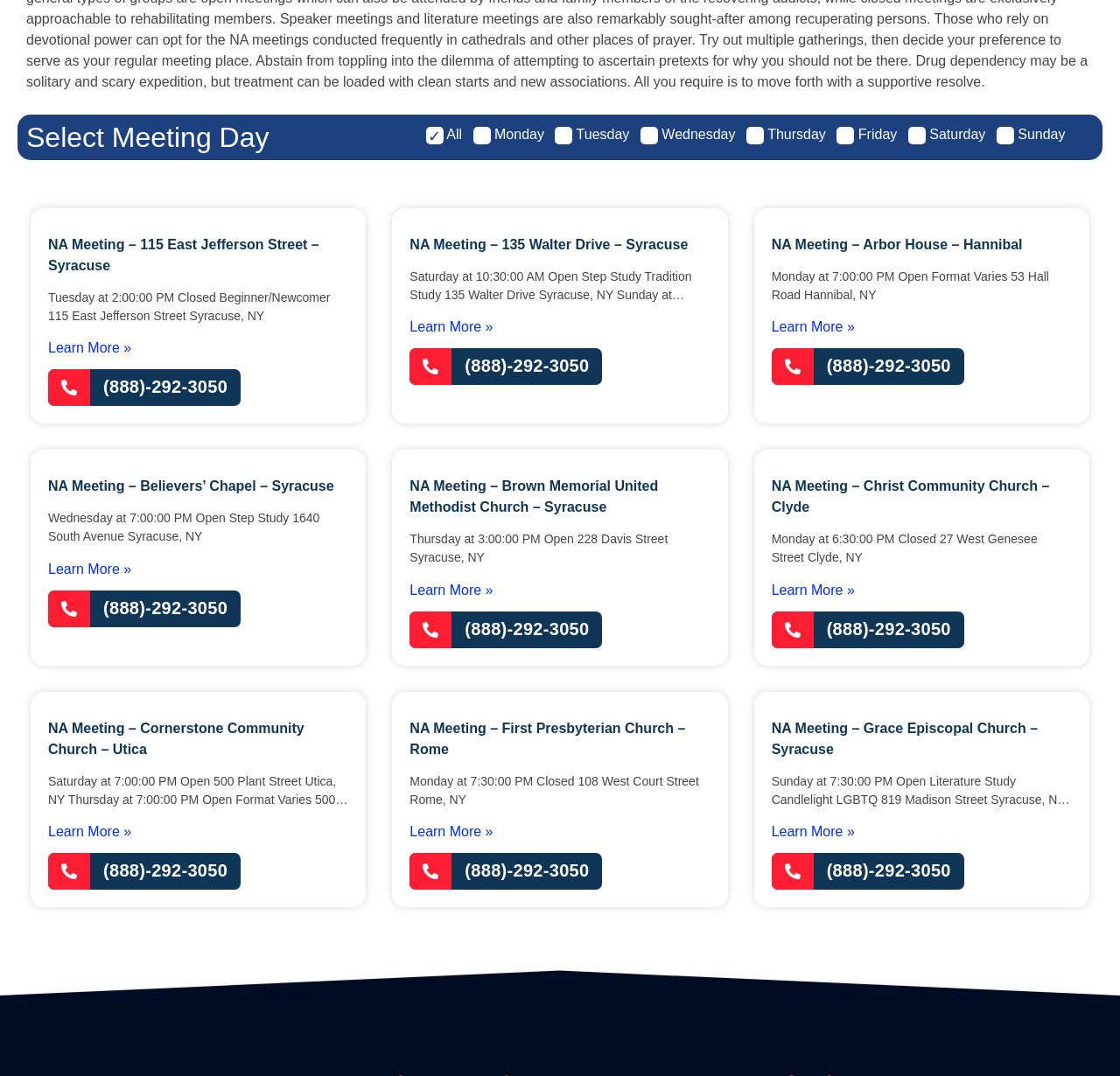Please locate the bounding box coordinates for the element that should be clicked to achieve the following instruction: "View details of NA Meeting – Cornerstone Community Church – Utica". Ensure the coordinates are given as four float numbers between 0 and 1, i.e., [left, top, right, bottom].

[0.043, 0.766, 0.117, 0.78]